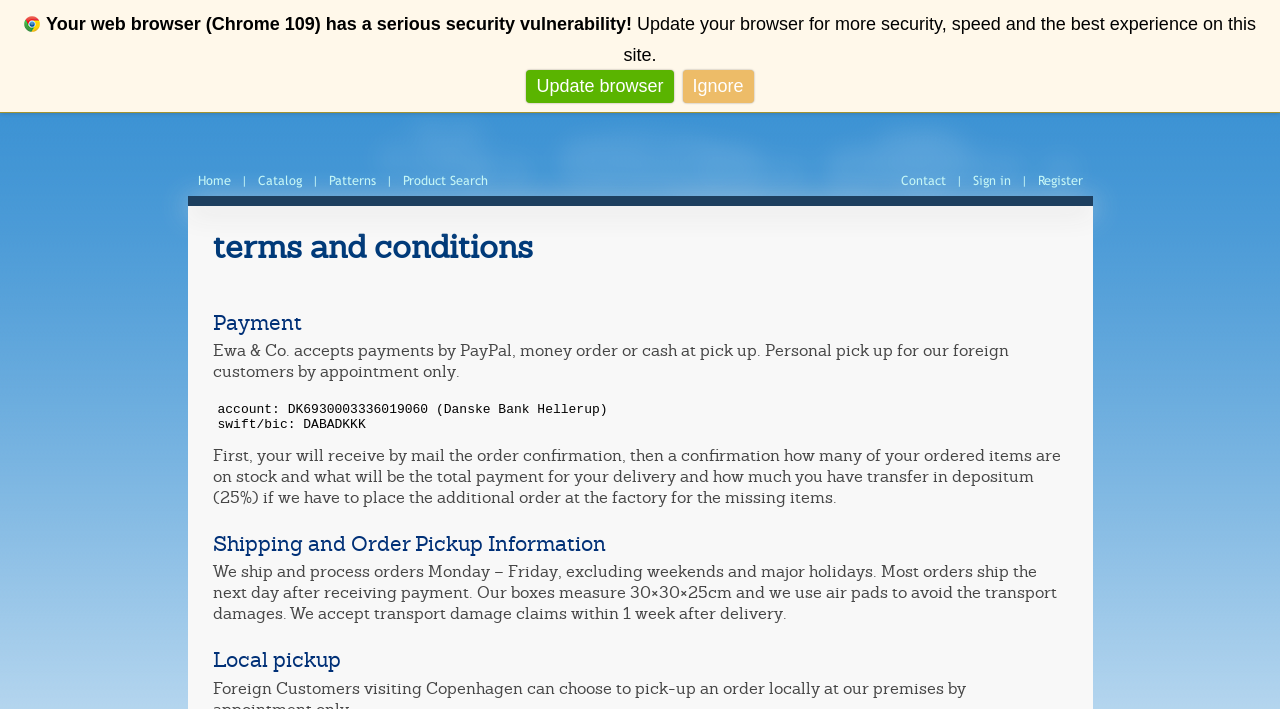Answer the question in a single word or phrase:
What days of the week are orders processed?

Monday – Friday